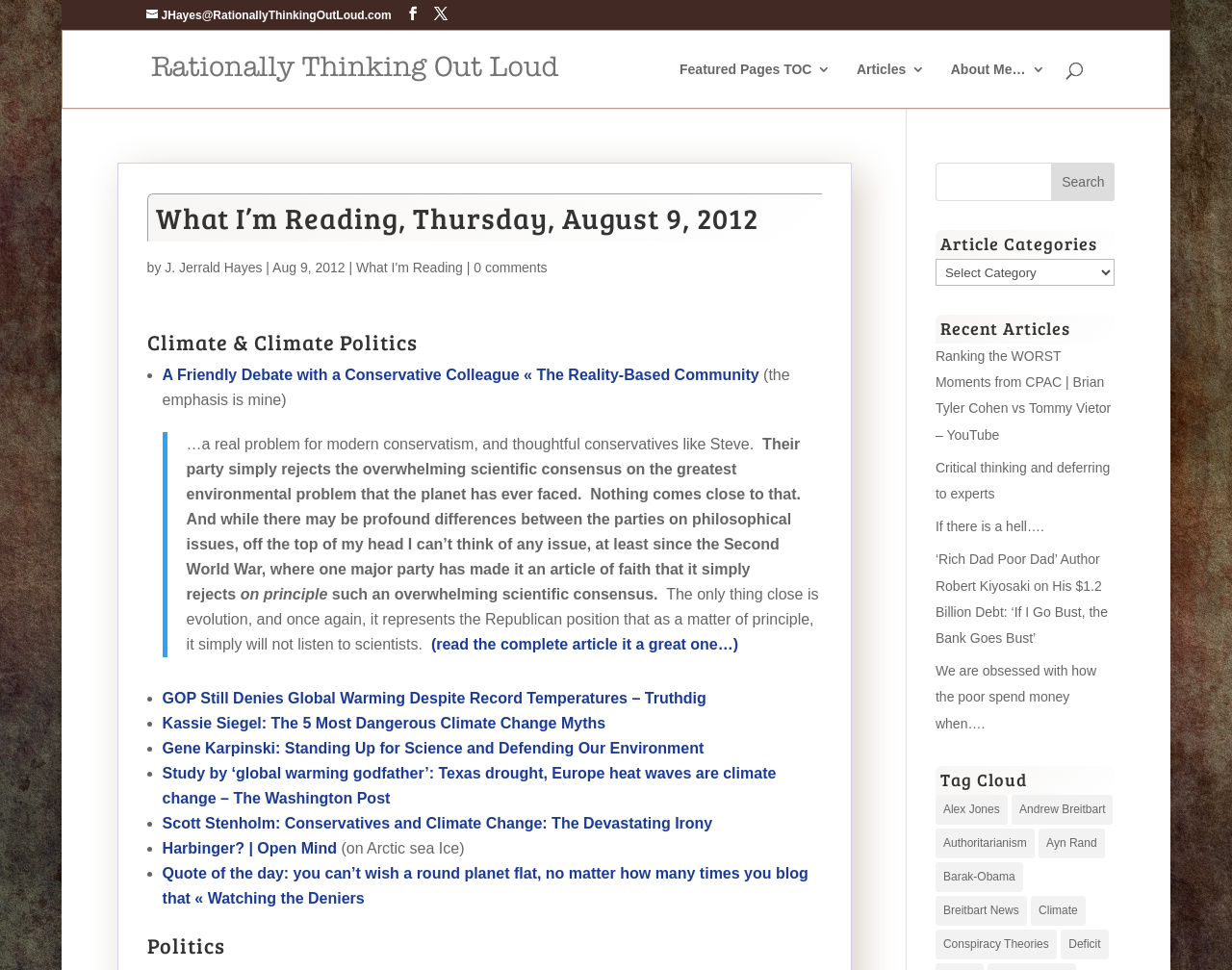How many list markers are there in the webpage?
Based on the image, provide a one-word or brief-phrase response.

9